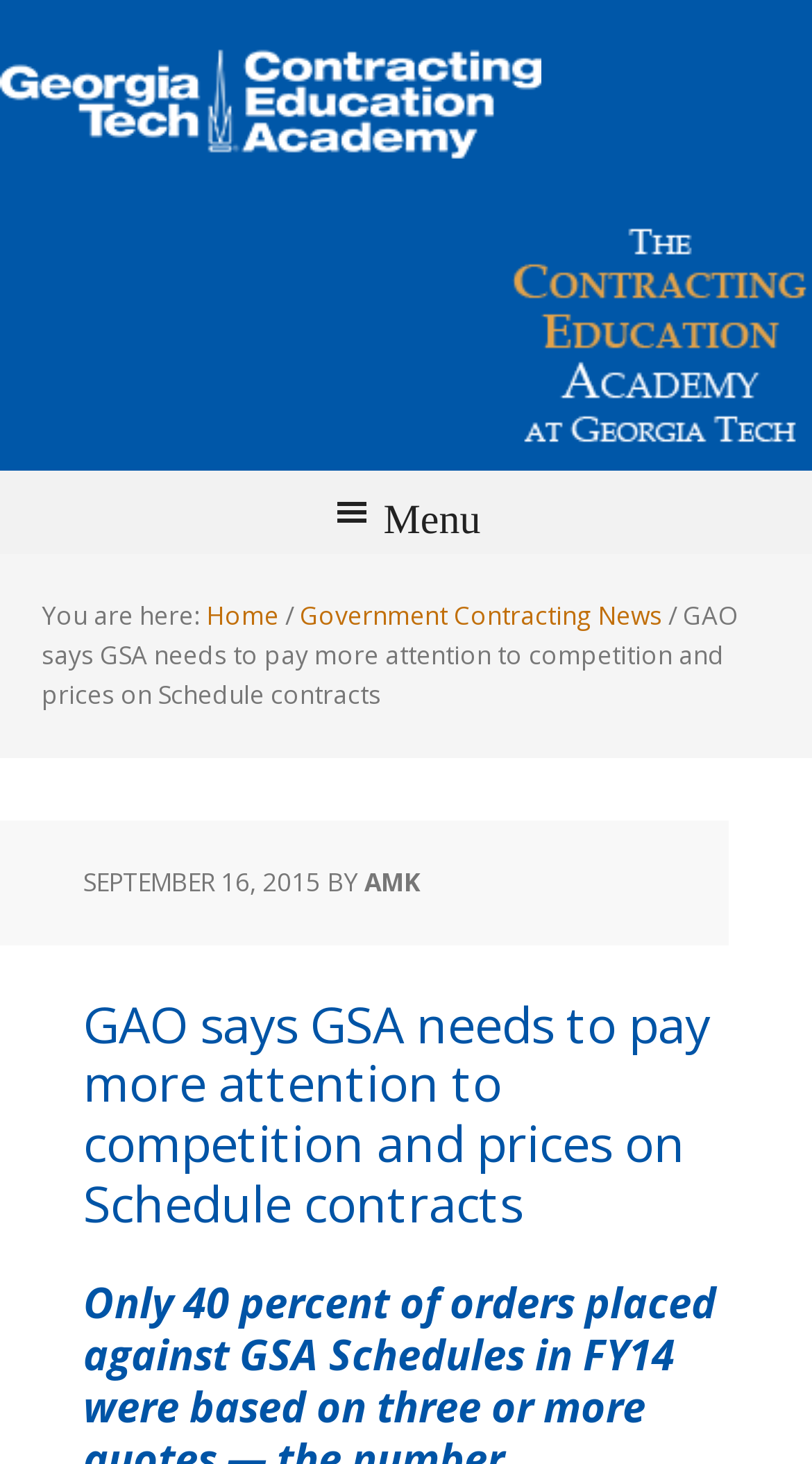Predict the bounding box of the UI element based on this description: "Government Contracting News".

[0.369, 0.408, 0.815, 0.432]